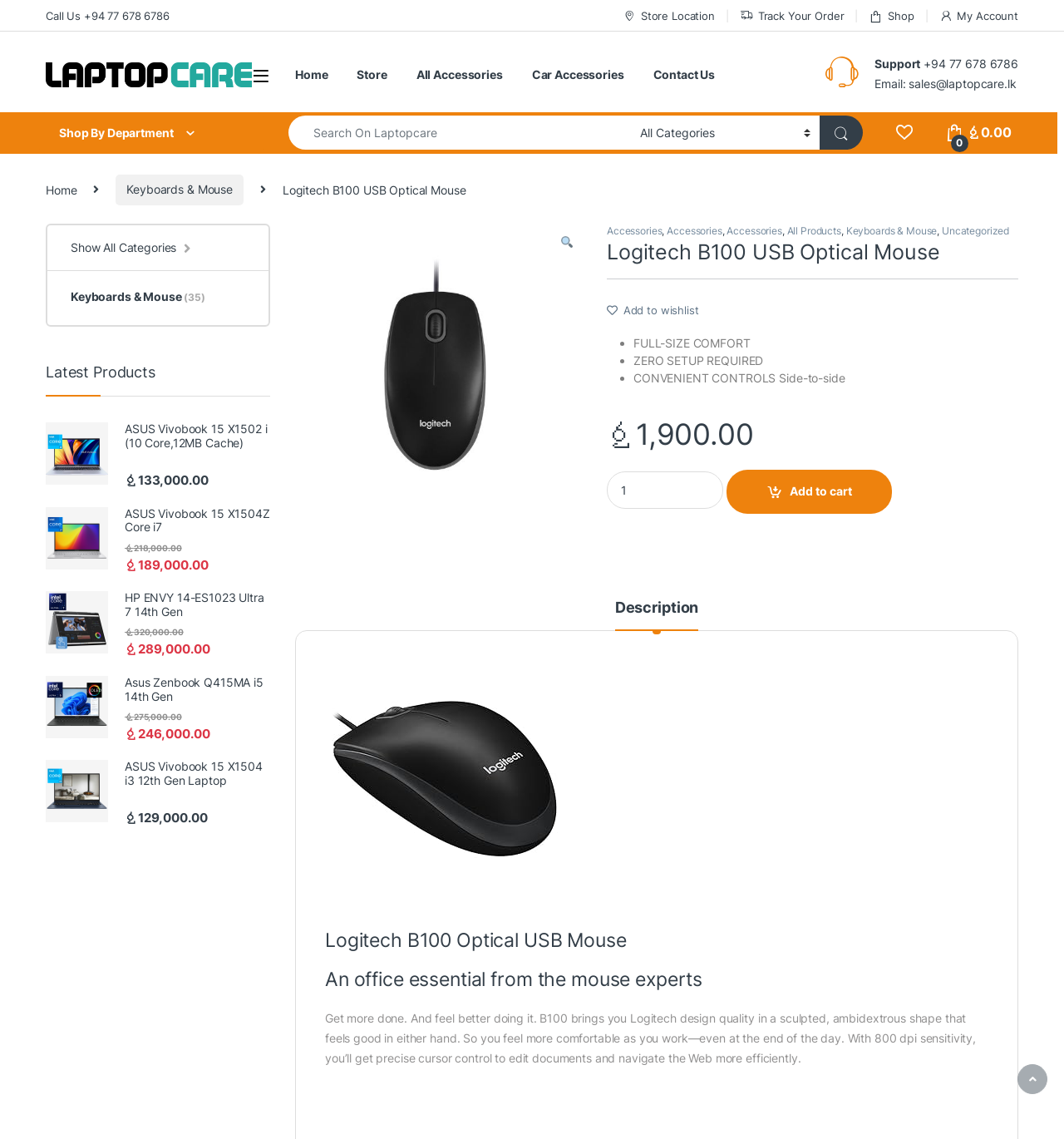Identify the main heading of the webpage and provide its text content.

Logitech B100 USB Optical Mouse